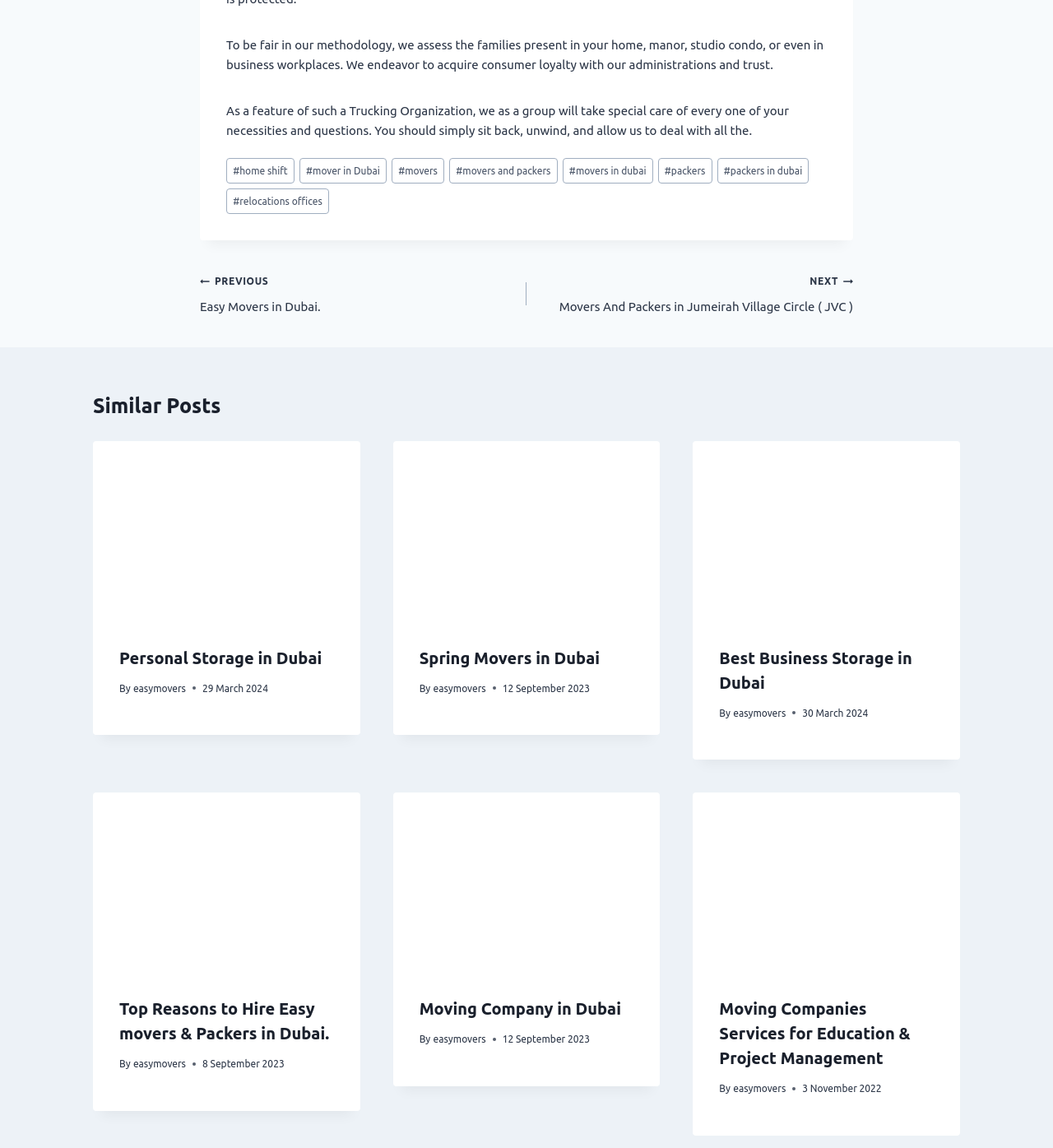Who is the author of the latest article?
Refer to the image and provide a detailed answer to the question.

I looked at the latest article element [657] and found that its author is 'easymovers', which is indicated by the link 'easymovers' next to the 'By' text.